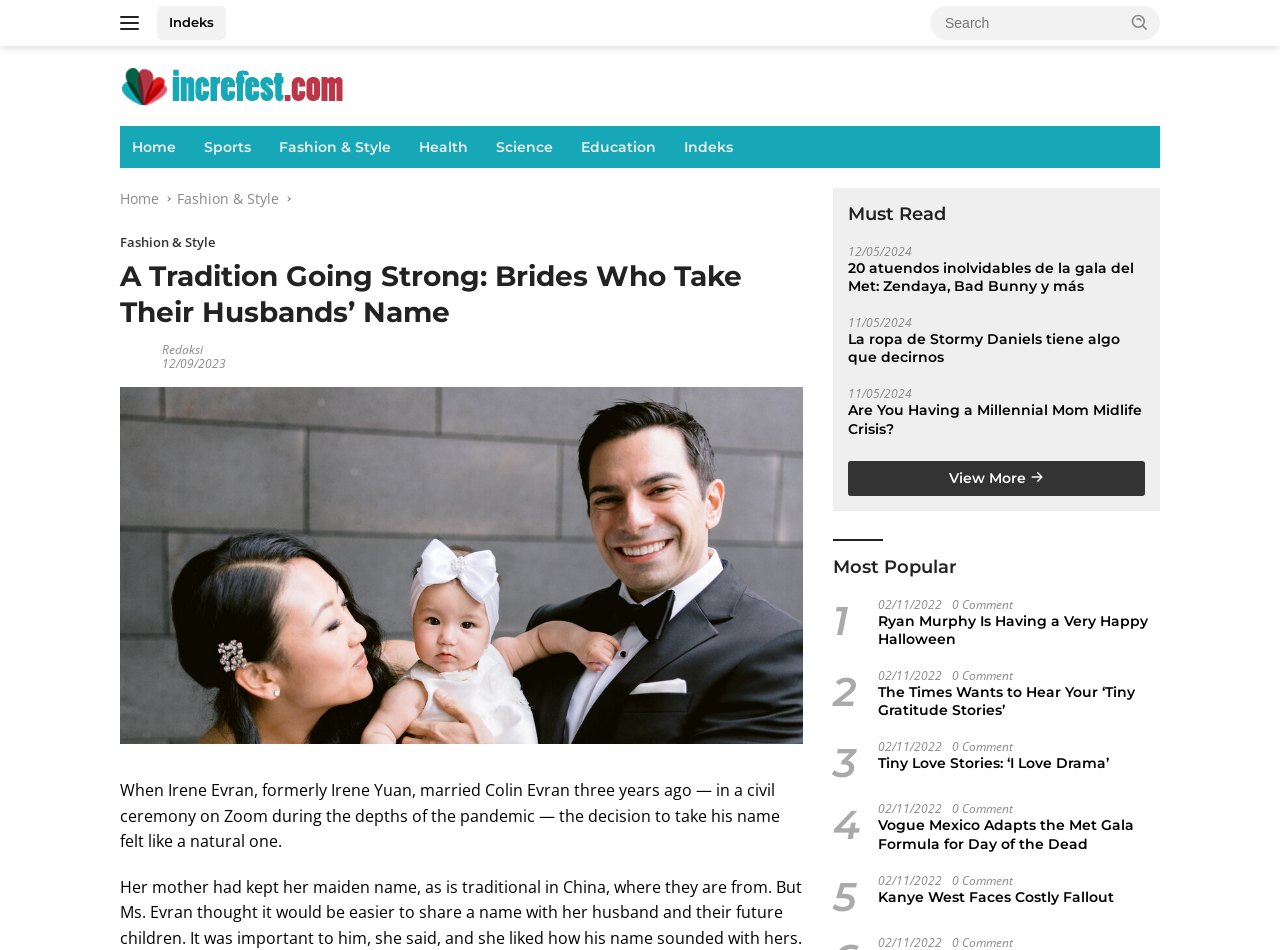Please give a succinct answer using a single word or phrase:
What is the reason Irene Evran took her husband's name?

To share a name with her husband and future children